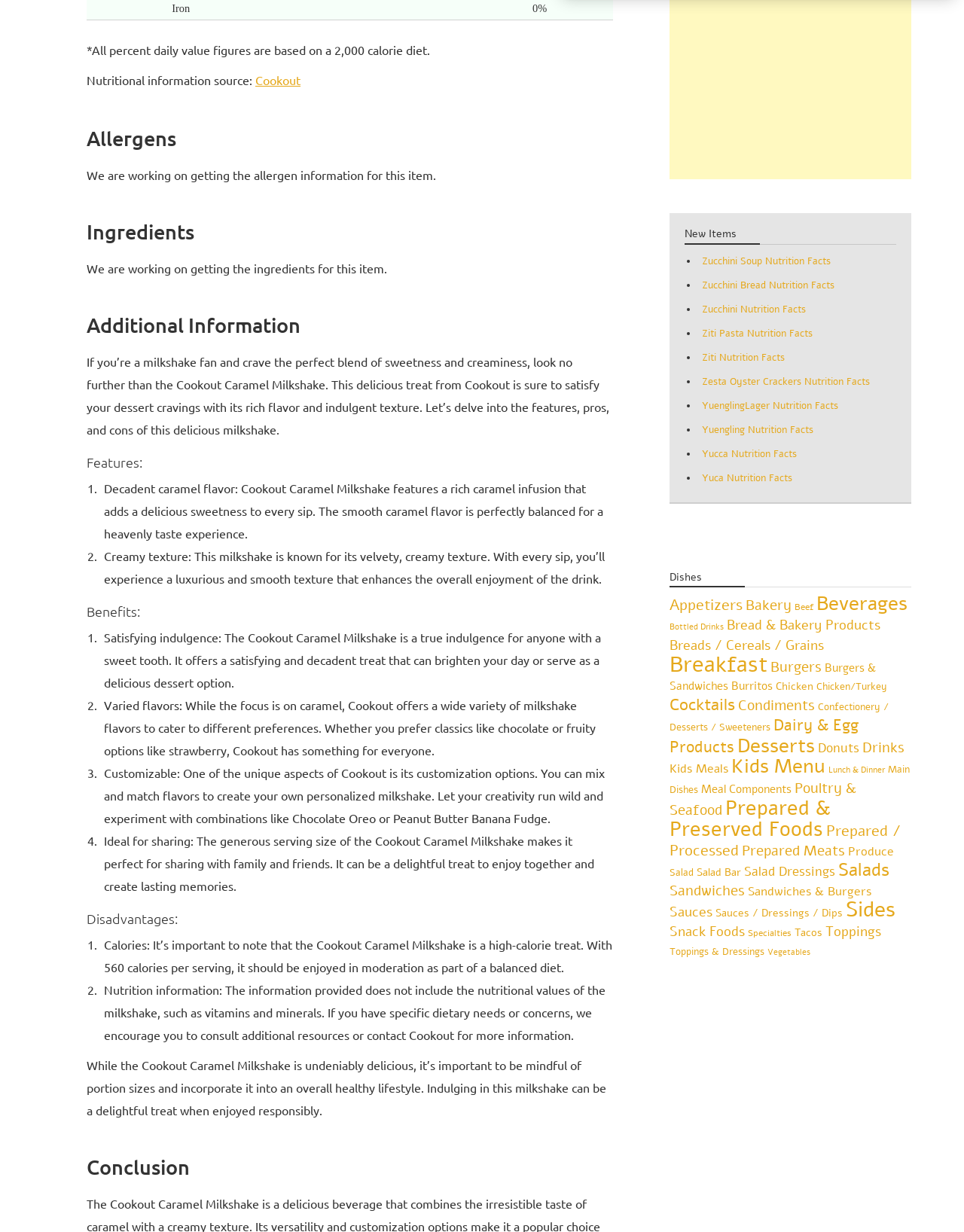Answer the question below using just one word or a short phrase: 
What is the name of the milkshake being described?

Cookout Caramel Milkshake